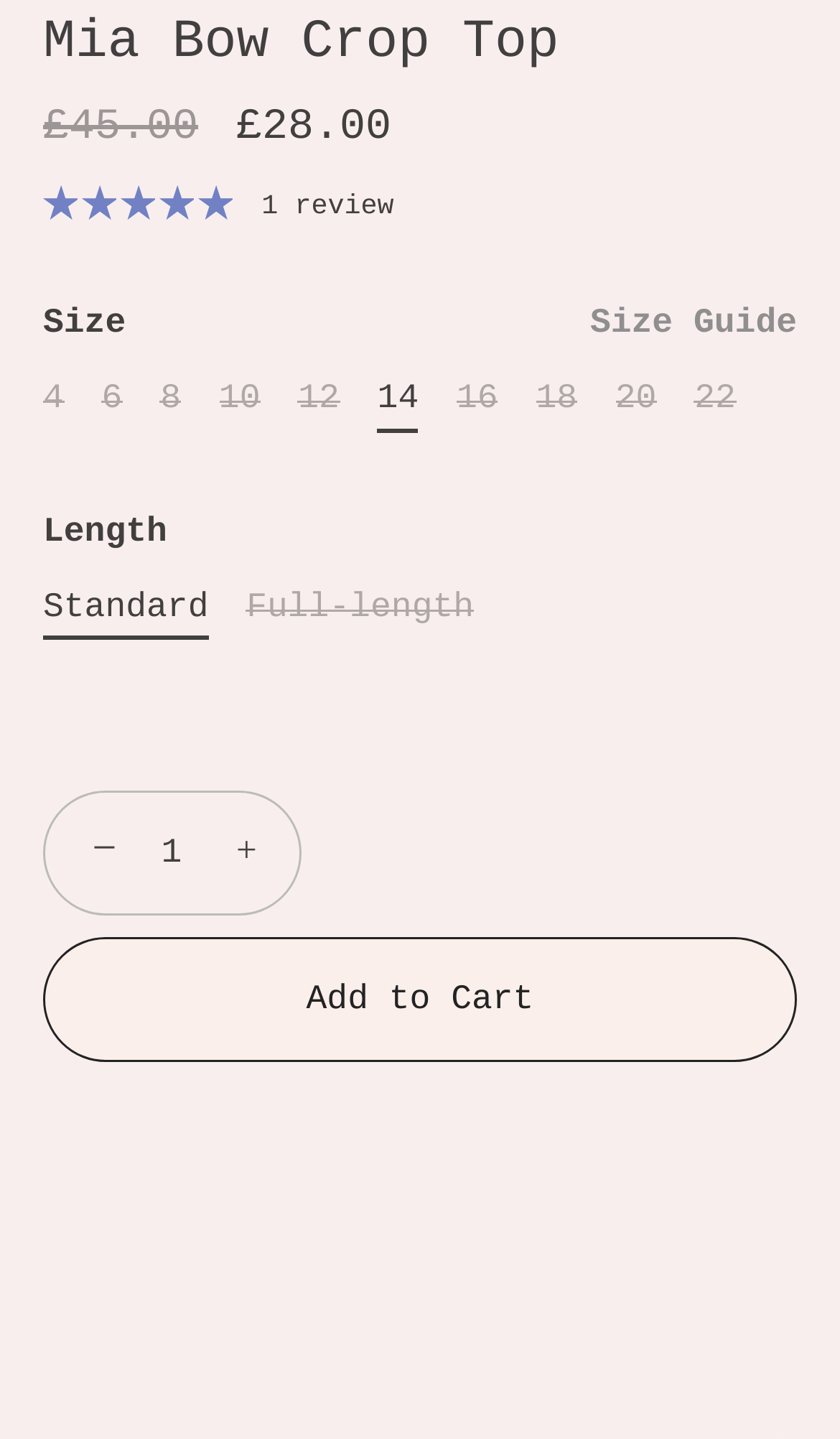Given the description of the UI element: "Add to Cart", predict the bounding box coordinates in the form of [left, top, right, bottom], with each value being a float between 0 and 1.

[0.051, 0.651, 0.949, 0.738]